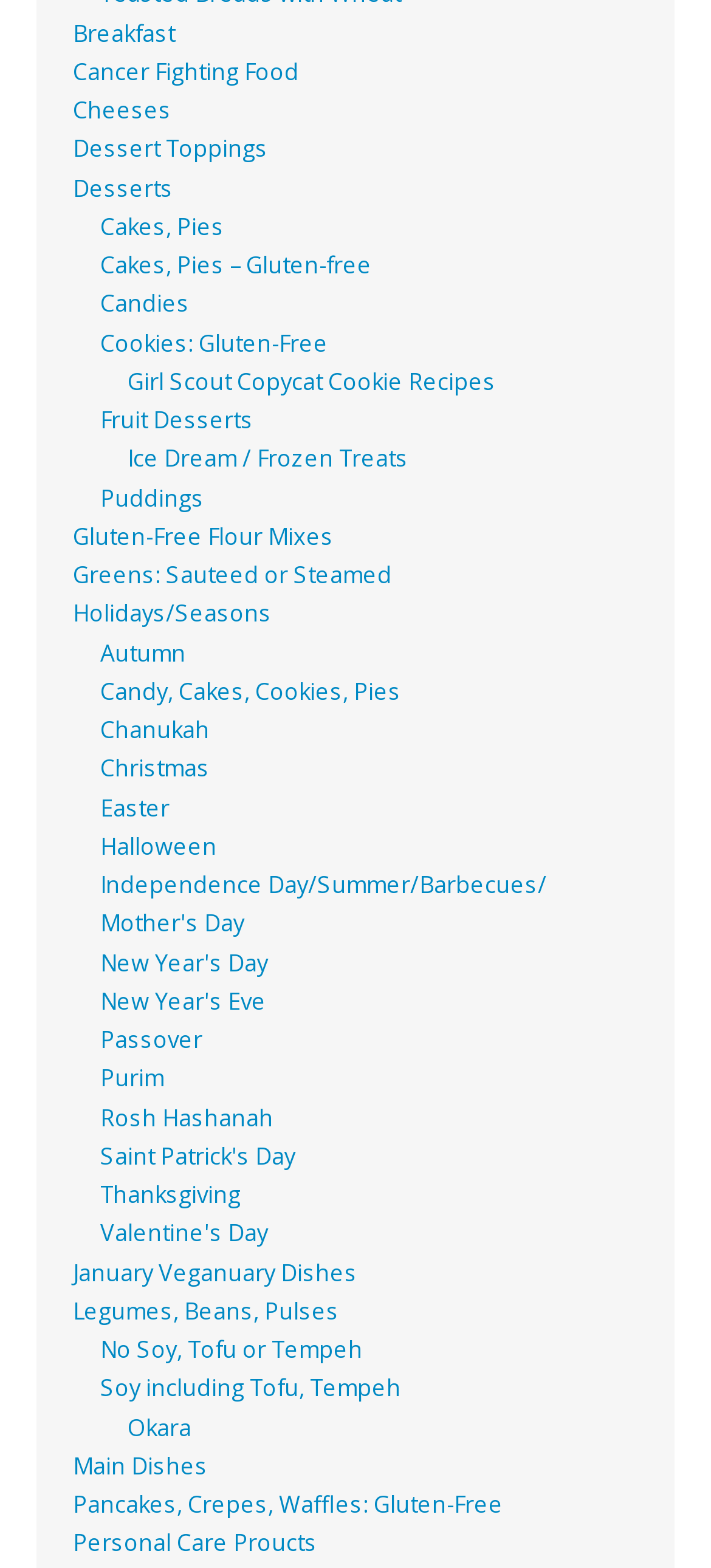Given the description "Valentine's Day", provide the bounding box coordinates of the corresponding UI element.

[0.141, 0.777, 0.377, 0.797]